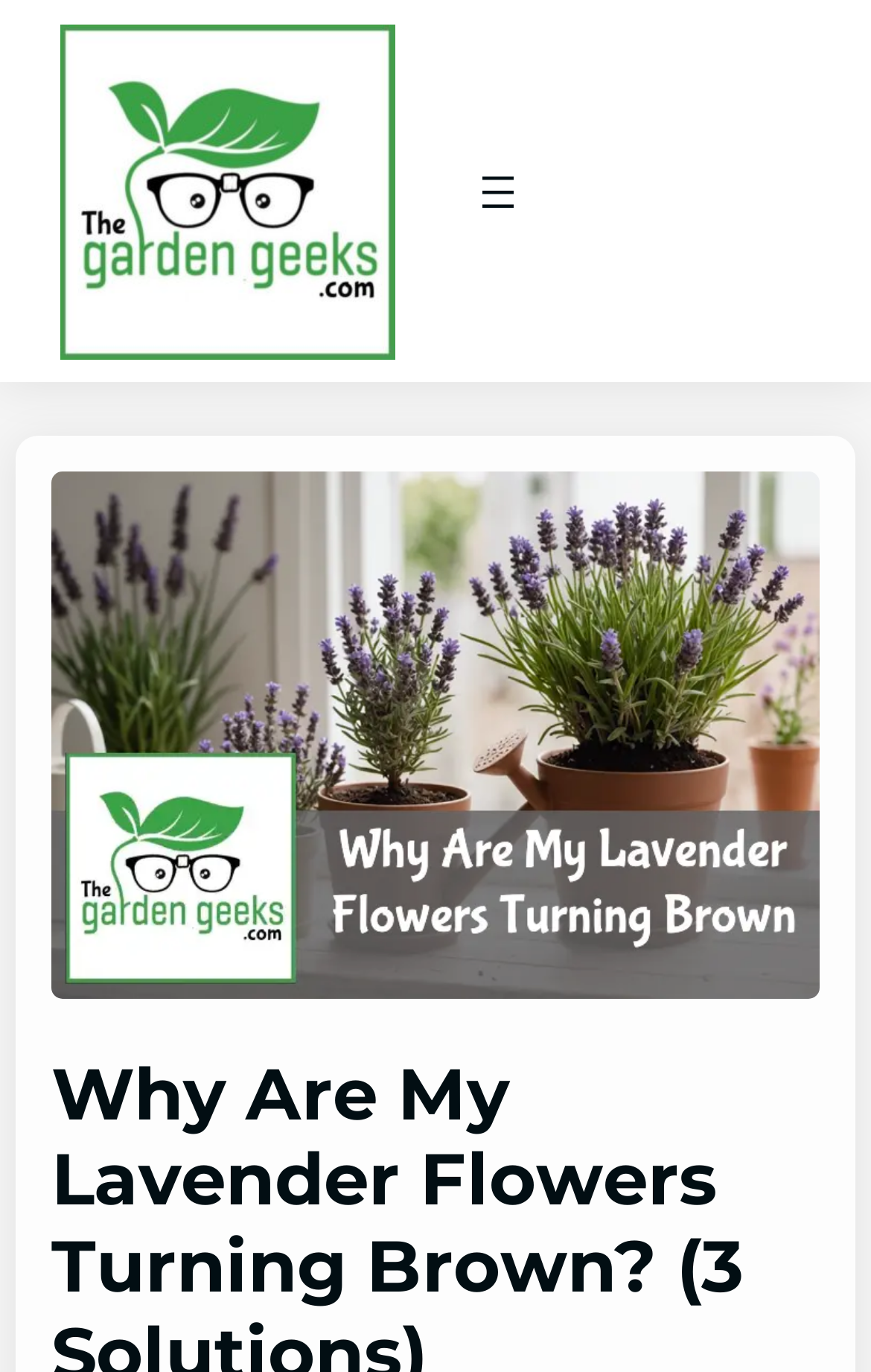Answer briefly with one word or phrase:
What is the condition of the lavender flowers in the image?

Brown